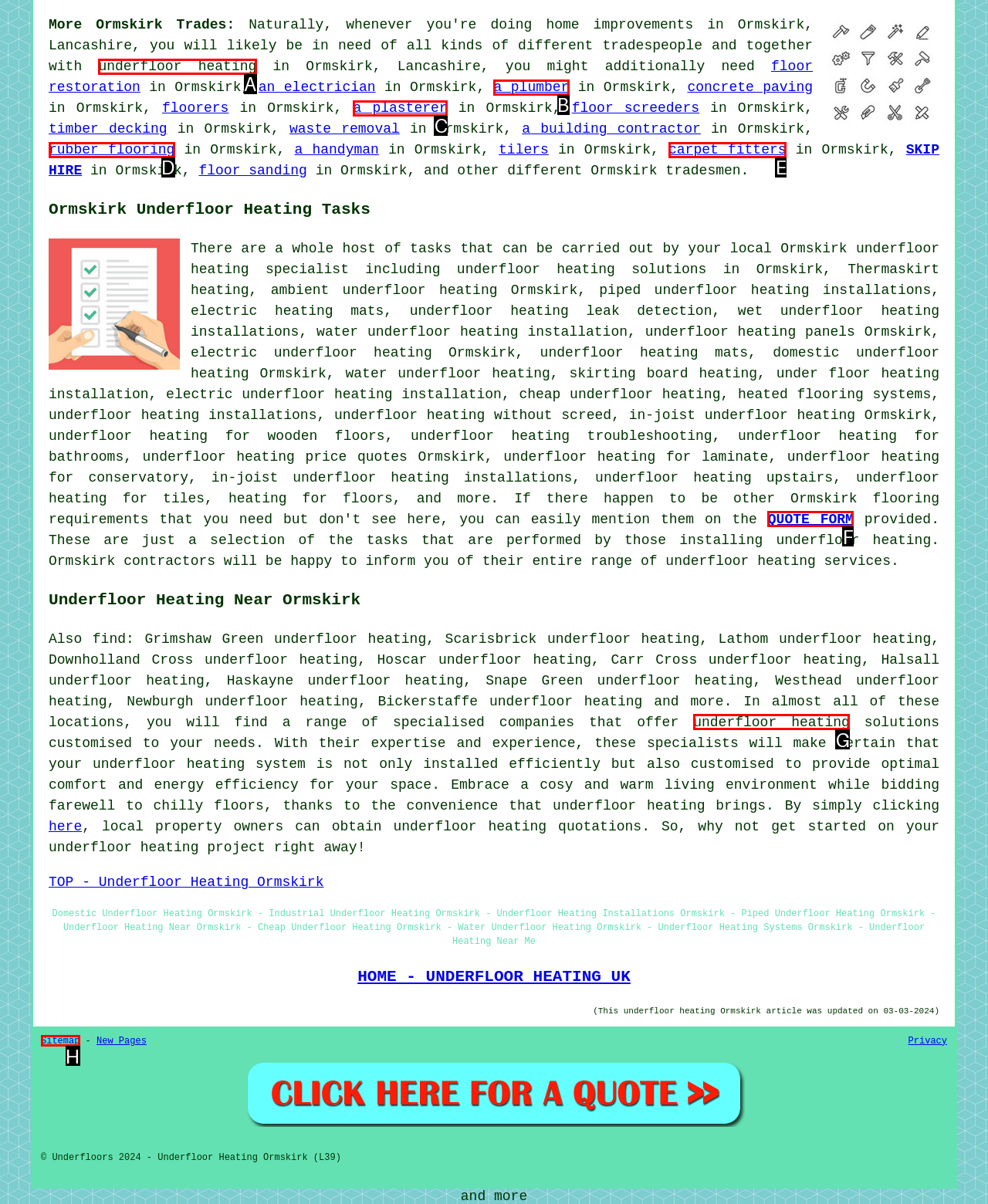Based on the given description: a plumber, identify the correct option and provide the corresponding letter from the given choices directly.

B